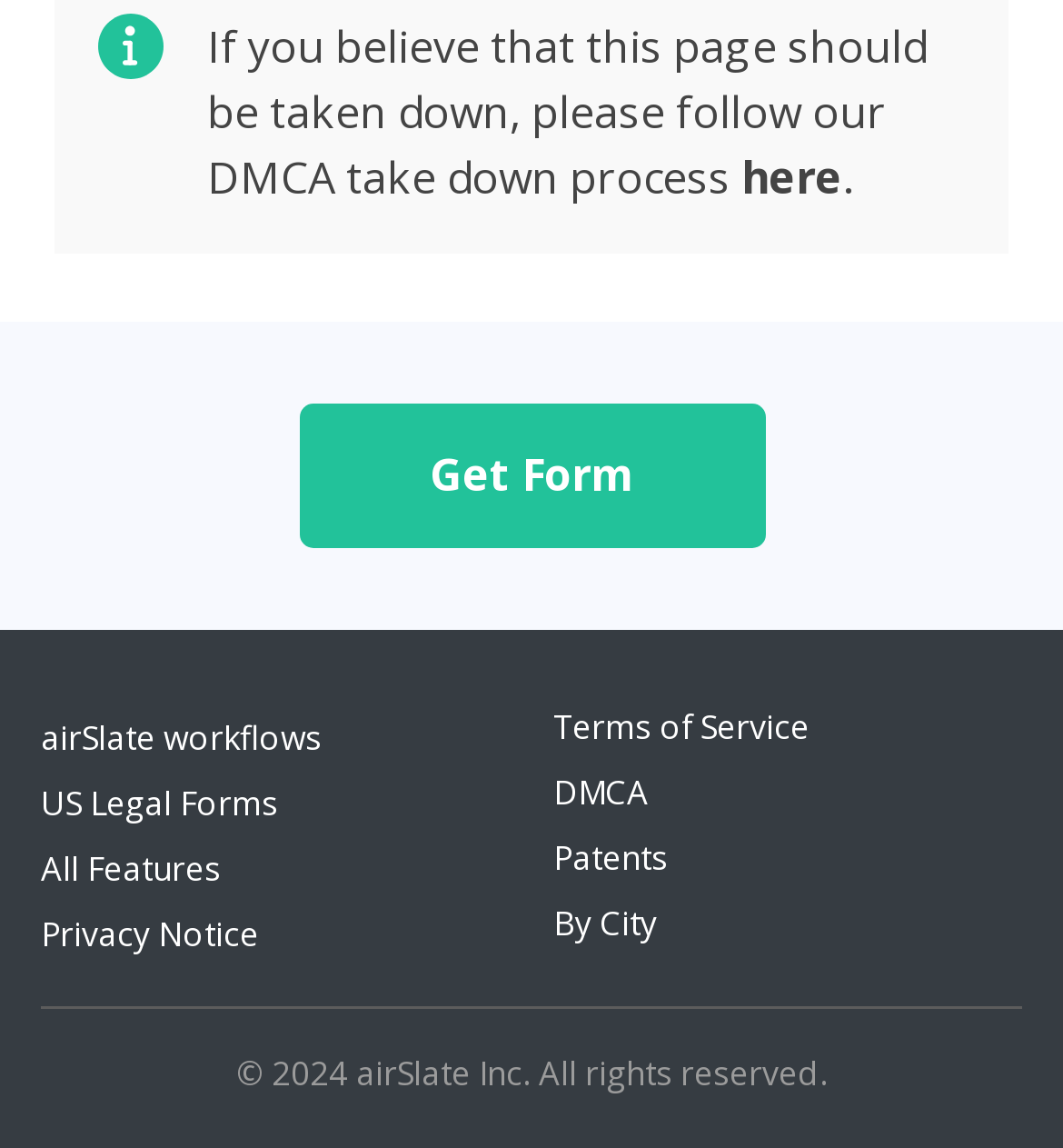Based on the description "Terms of Service", find the bounding box of the specified UI element.

[0.521, 0.612, 0.762, 0.653]